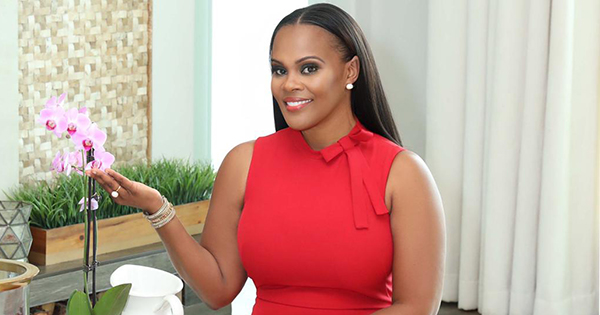Respond to the question below with a single word or phrase:
What type of flower is the woman holding?

orchid